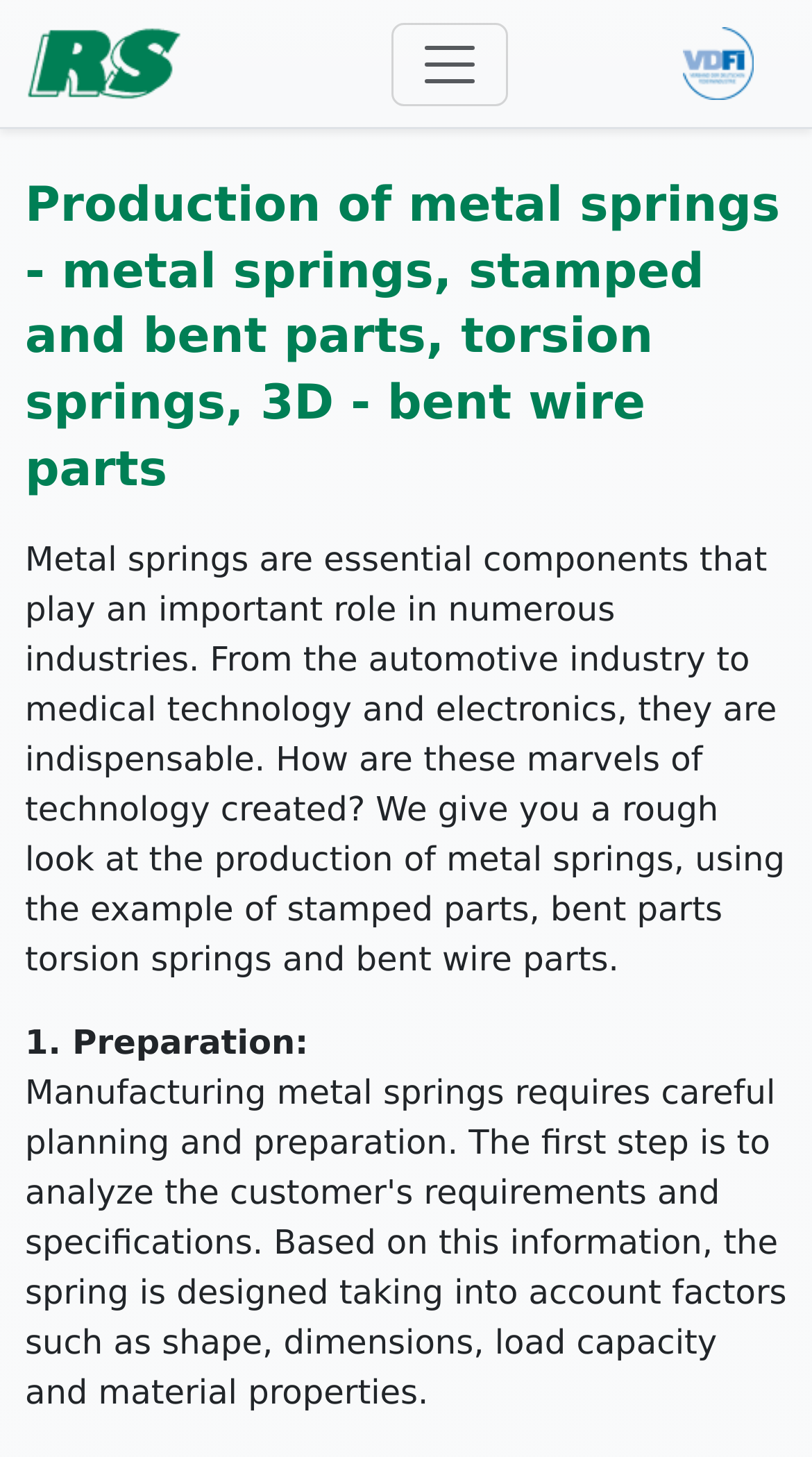Please provide a brief answer to the question using only one word or phrase: 
What is the industry mentioned alongside automotive and electronics?

Medical technology